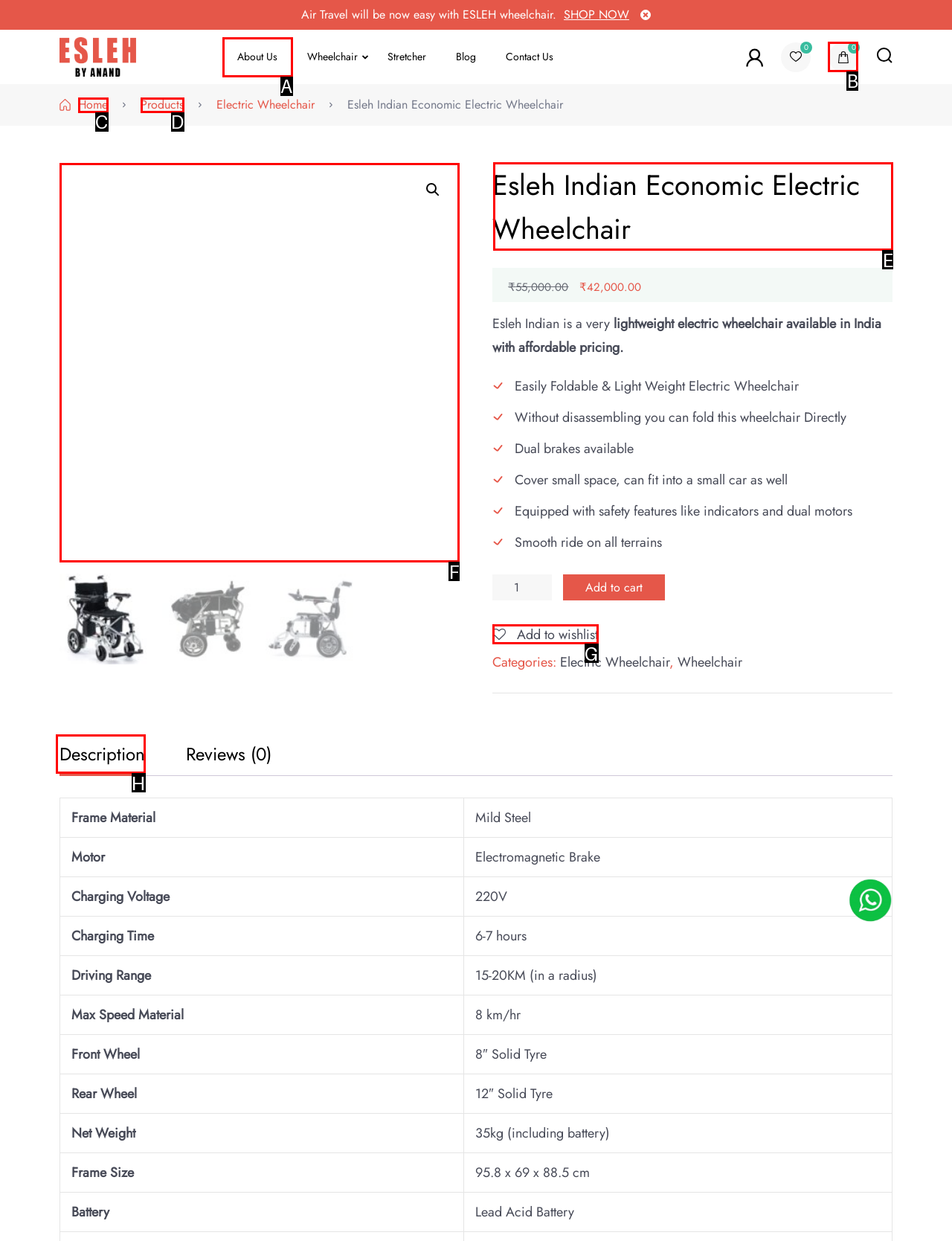Identify which HTML element should be clicked to fulfill this instruction: Check product details Reply with the correct option's letter.

E